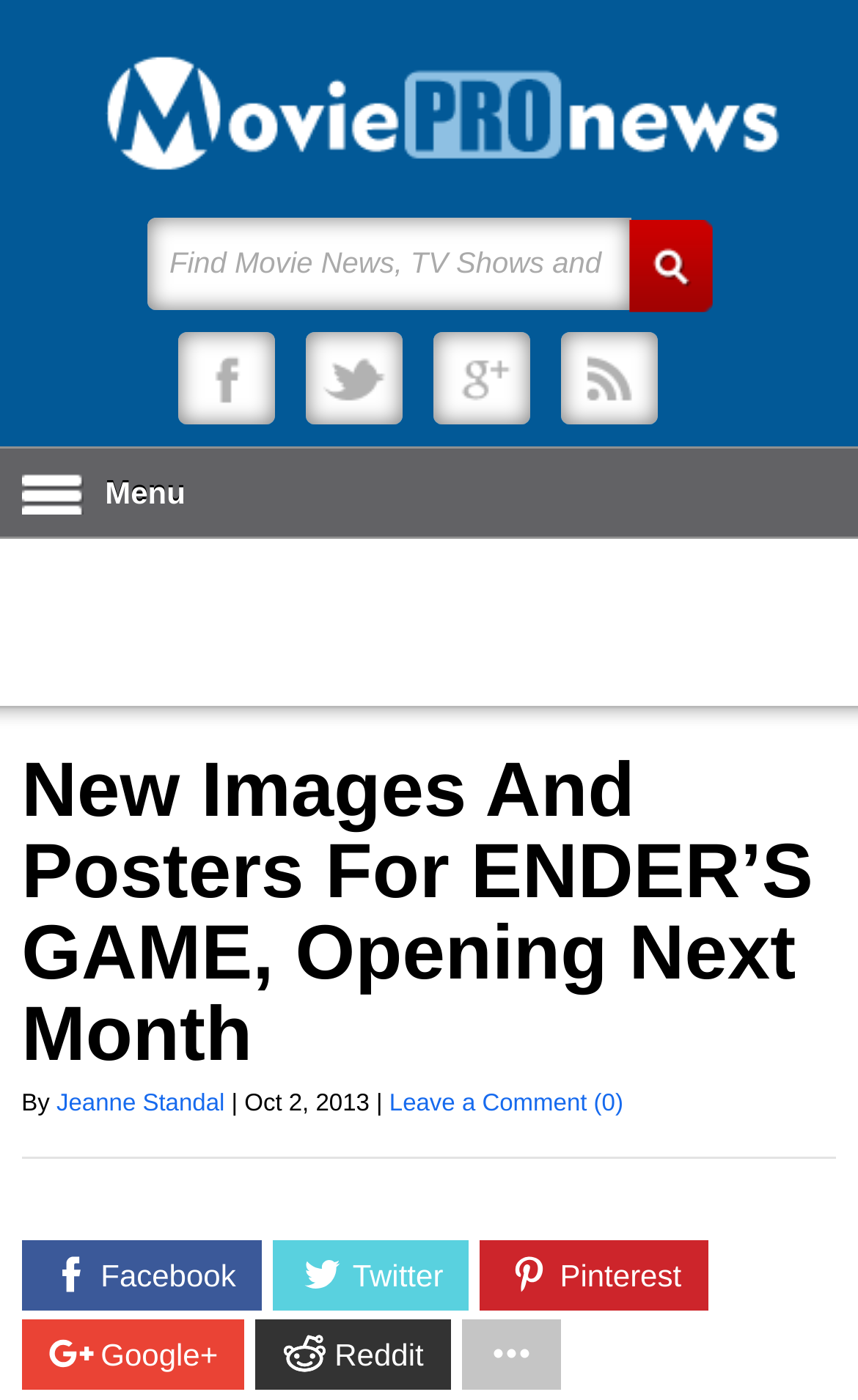Please predict the bounding box coordinates of the element's region where a click is necessary to complete the following instruction: "Click on the Pinterest link". The coordinates should be represented by four float numbers between 0 and 1, i.e., [left, top, right, bottom].

[0.56, 0.886, 0.825, 0.936]